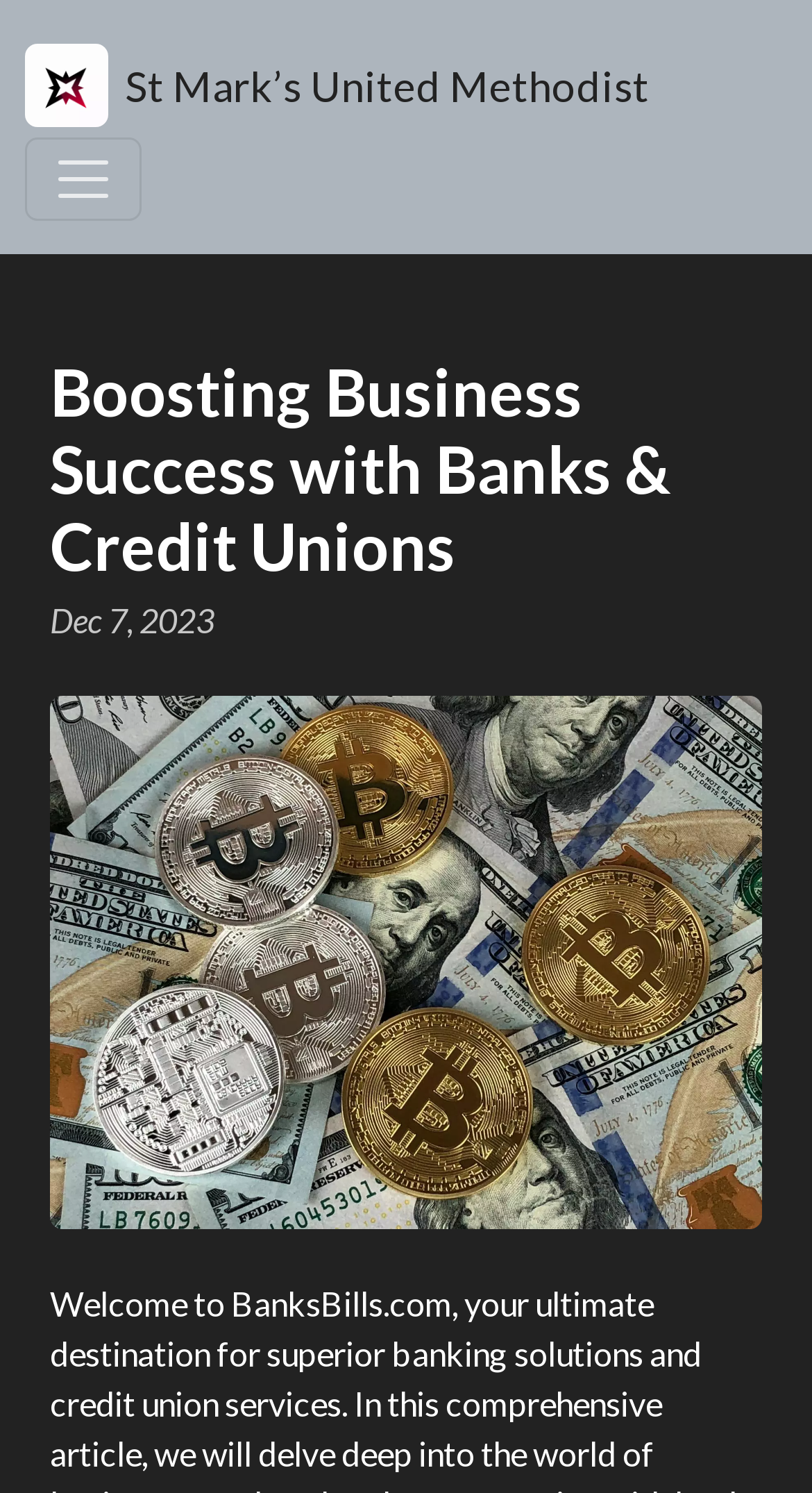What is the color of the navigation bar?
Based on the screenshot, respond with a single word or phrase.

Unknown